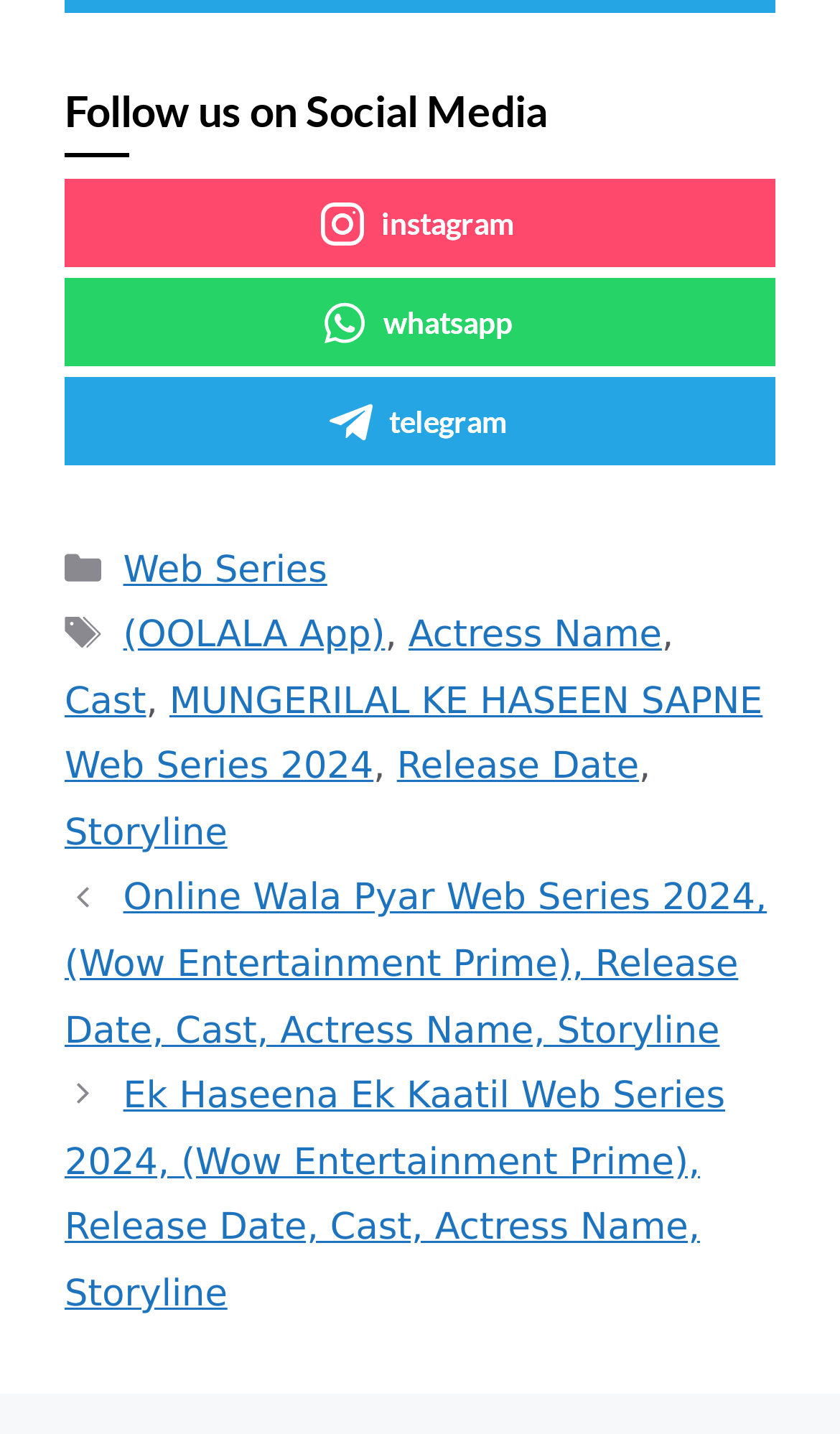Please identify the bounding box coordinates of the element on the webpage that should be clicked to follow this instruction: "View posts". The bounding box coordinates should be given as four float numbers between 0 and 1, formatted as [left, top, right, bottom].

[0.077, 0.605, 0.923, 0.926]